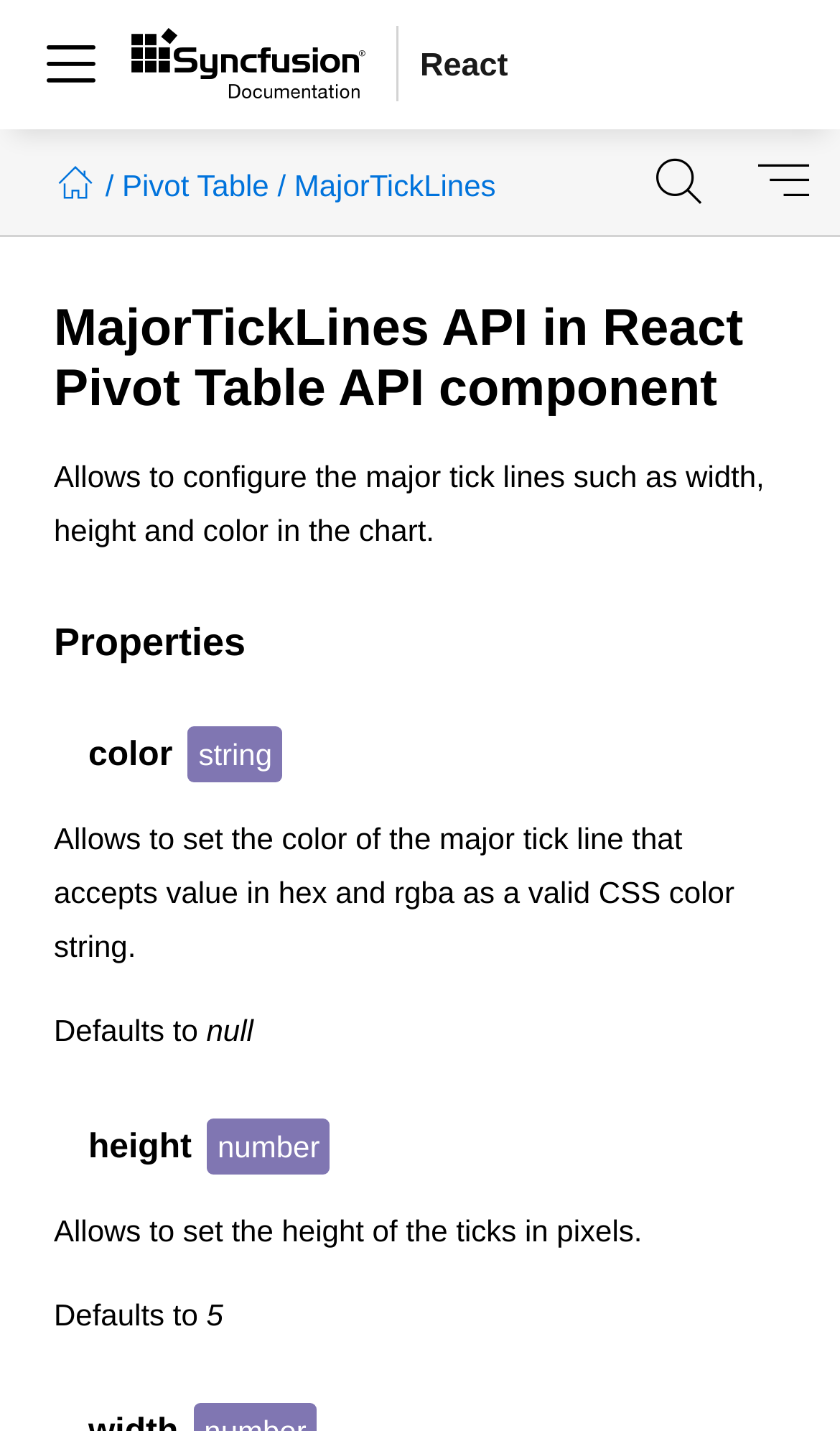Using the elements shown in the image, answer the question comprehensively: What is the default height of the ticks?

According to the webpage, the default height of the ticks is 5 pixels, which can be changed by the user.